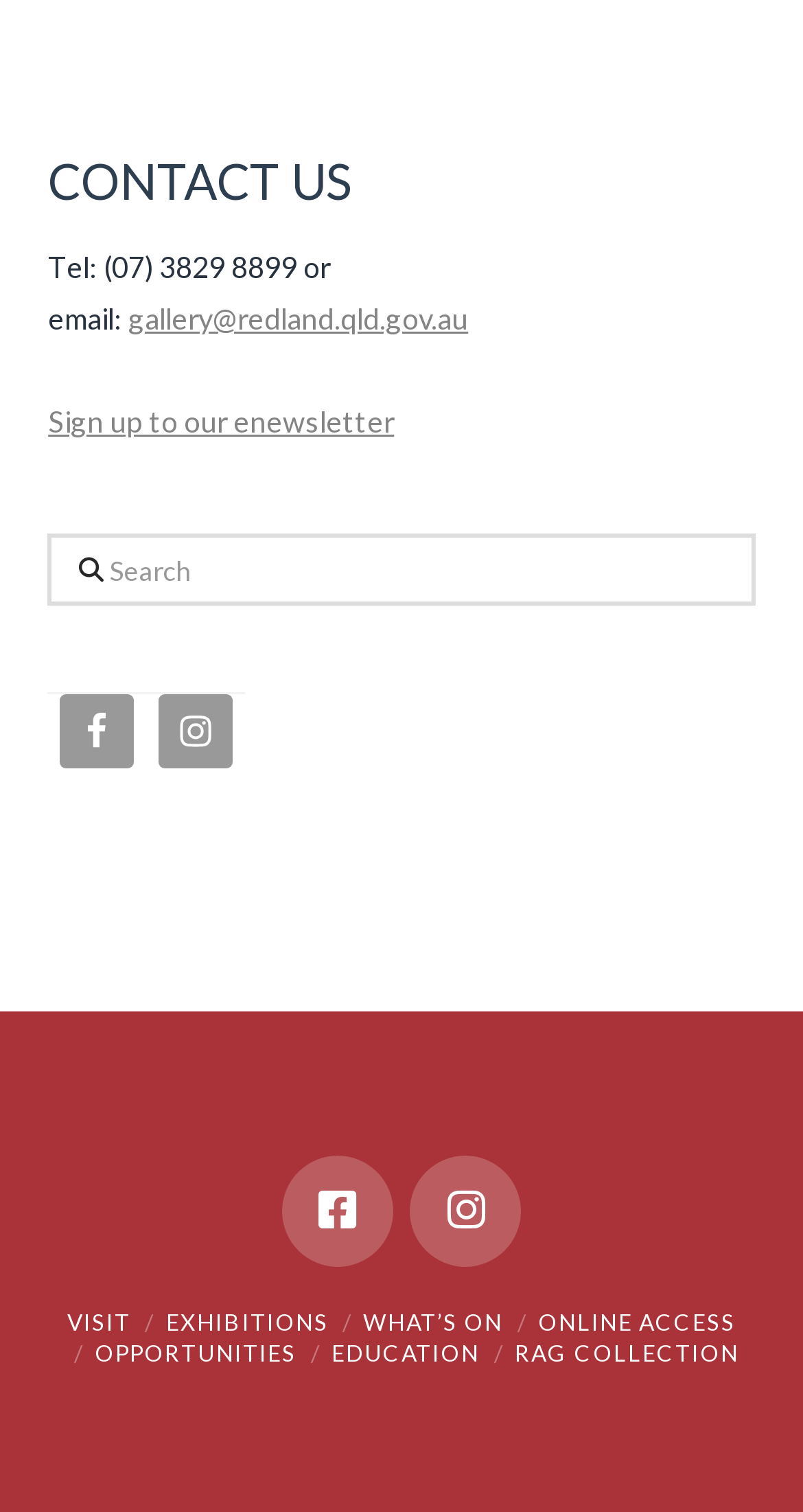Identify the bounding box coordinates of the region I need to click to complete this instruction: "check what's on".

[0.453, 0.866, 0.627, 0.883]